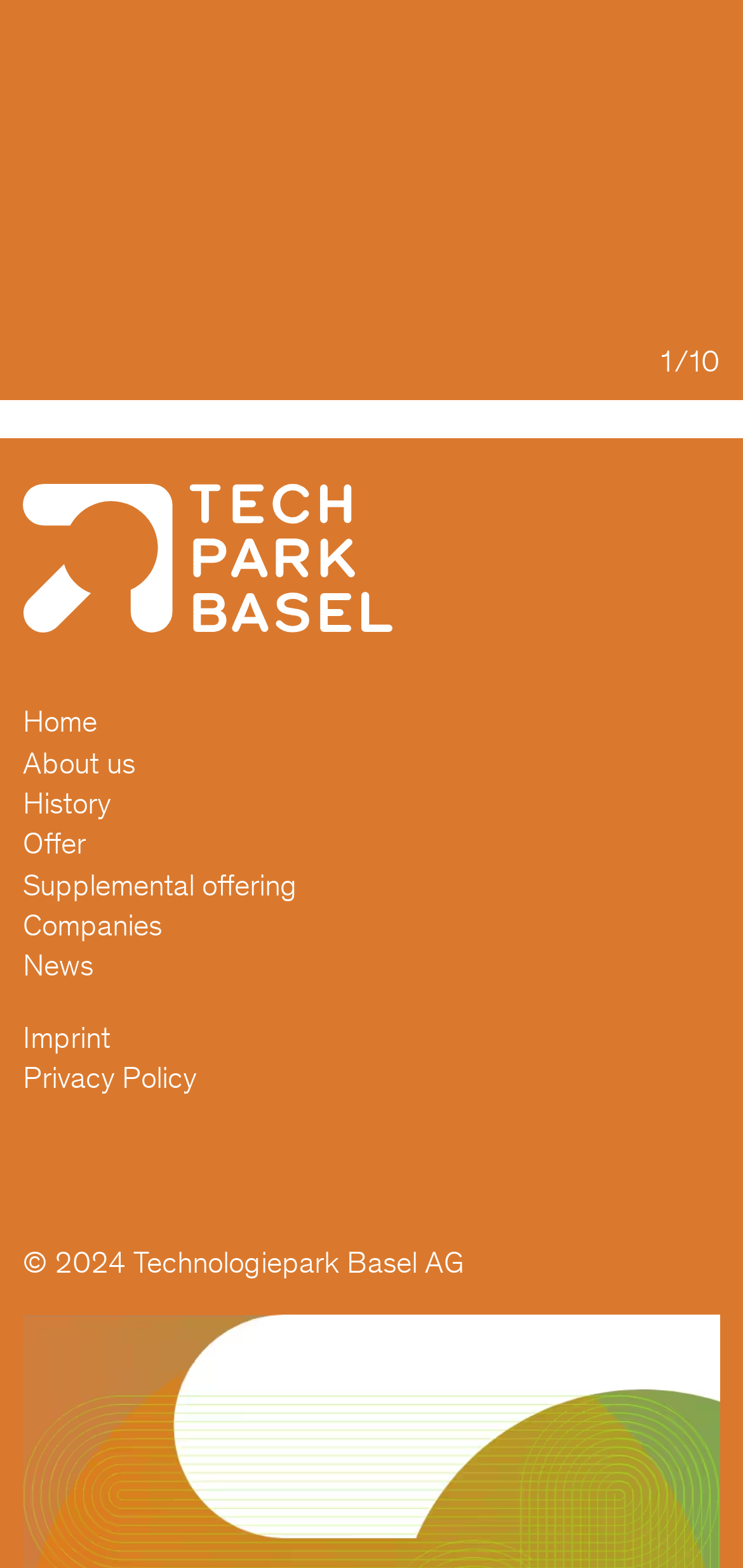Please specify the bounding box coordinates of the clickable region to carry out the following instruction: "go to home page". The coordinates should be four float numbers between 0 and 1, in the format [left, top, right, bottom].

[0.031, 0.448, 0.969, 0.474]